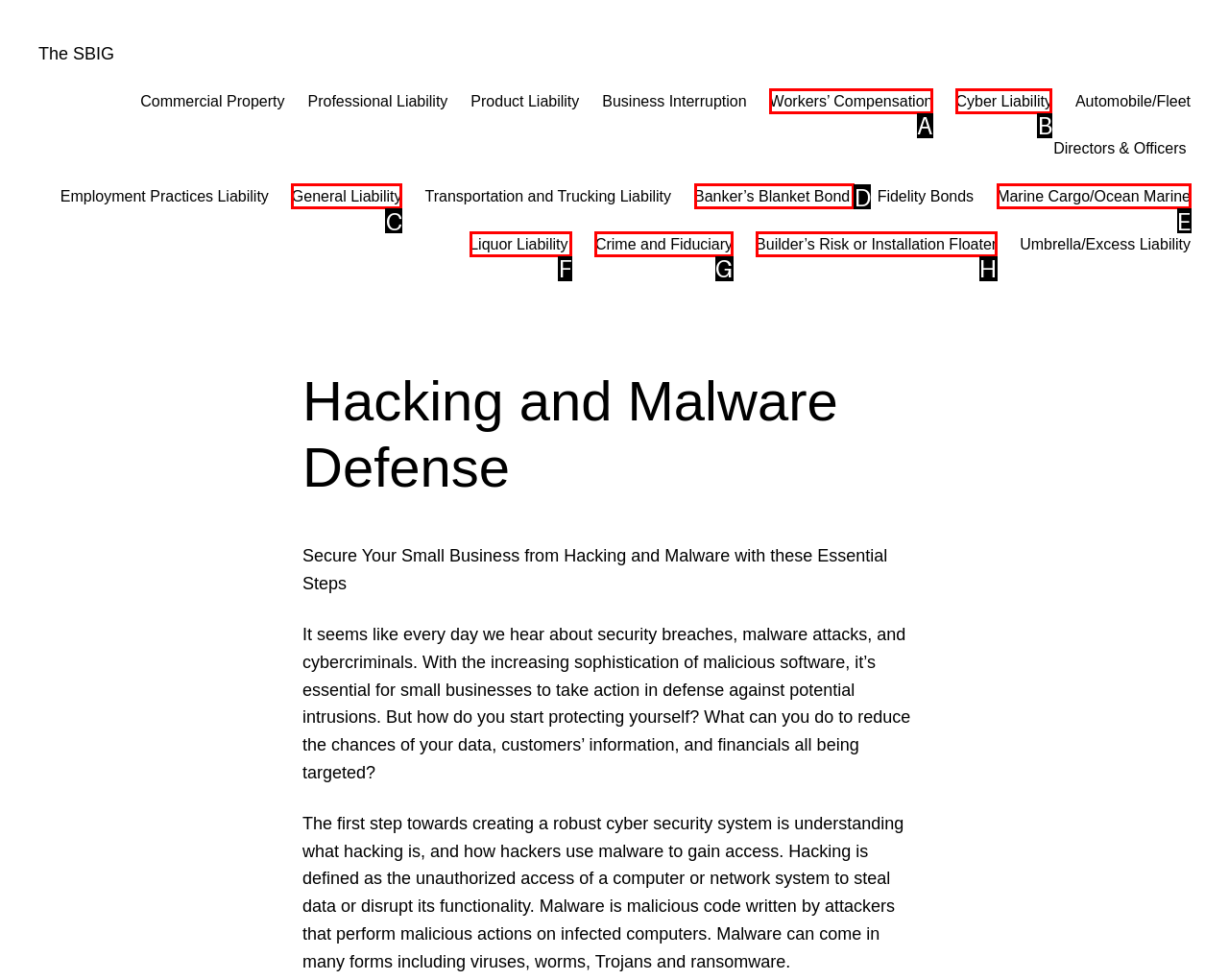Assess the description: Crime and Fiduciary and select the option that matches. Provide the letter of the chosen option directly from the given choices.

G